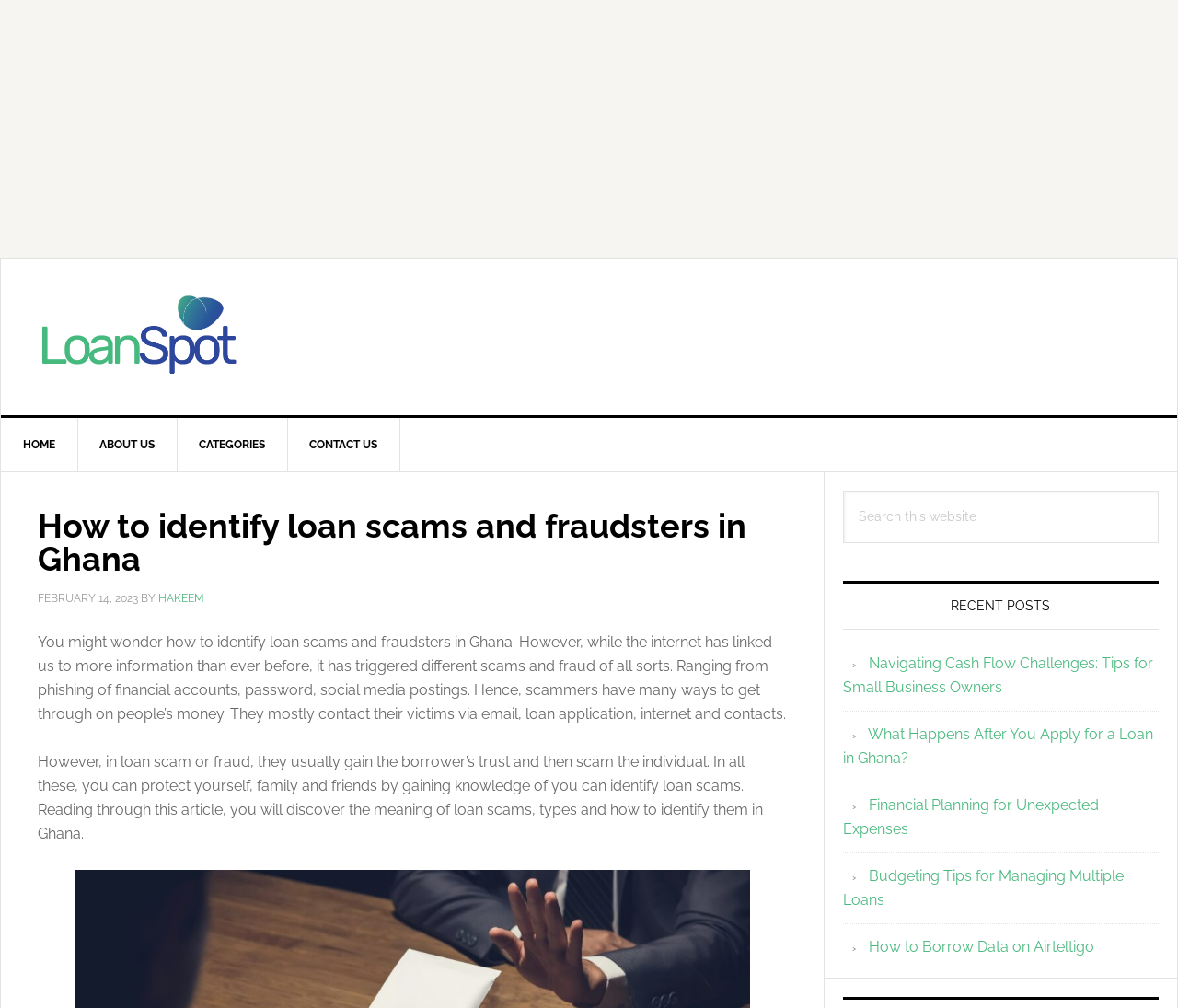Kindly determine the bounding box coordinates for the area that needs to be clicked to execute this instruction: "Learn more about the author 'HAKEEM'".

[0.134, 0.587, 0.173, 0.6]